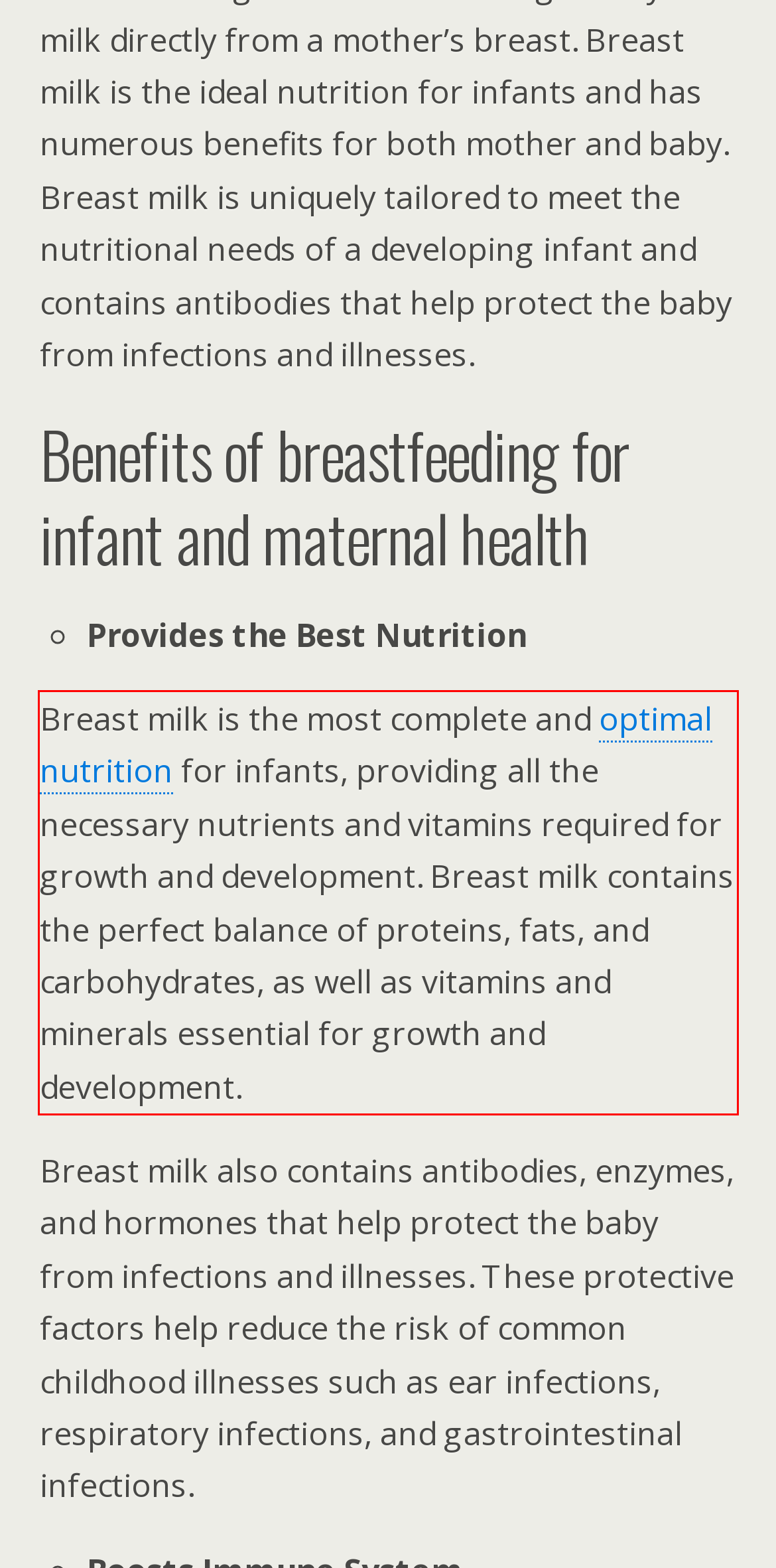Examine the screenshot of the webpage, locate the red bounding box, and generate the text contained within it.

Breast milk is the most complete and optimal nutrition for infants, providing all the necessary nutrients and vitamins required for growth and development. Breast milk contains the perfect balance of proteins, fats, and carbohydrates, as well as vitamins and minerals essential for growth and development.